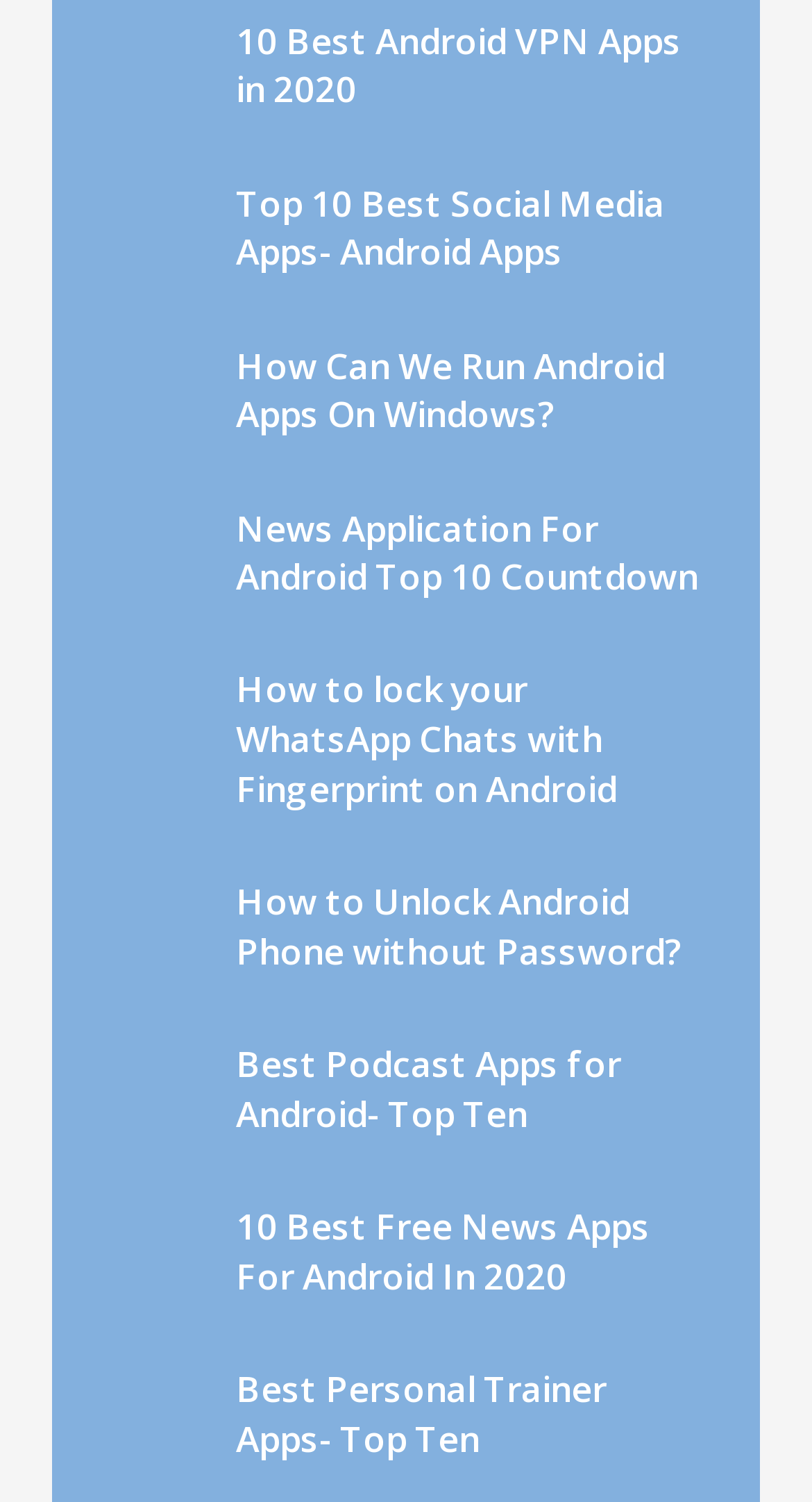Refer to the screenshot and answer the following question in detail:
Is there an article about WhatsApp?

I searched through the headings and images on the webpage and found one that mentions WhatsApp, specifically 'How to lock your WhatsApp Chats with Fingerprint on Android'. Therefore, there is an article about WhatsApp on this webpage.